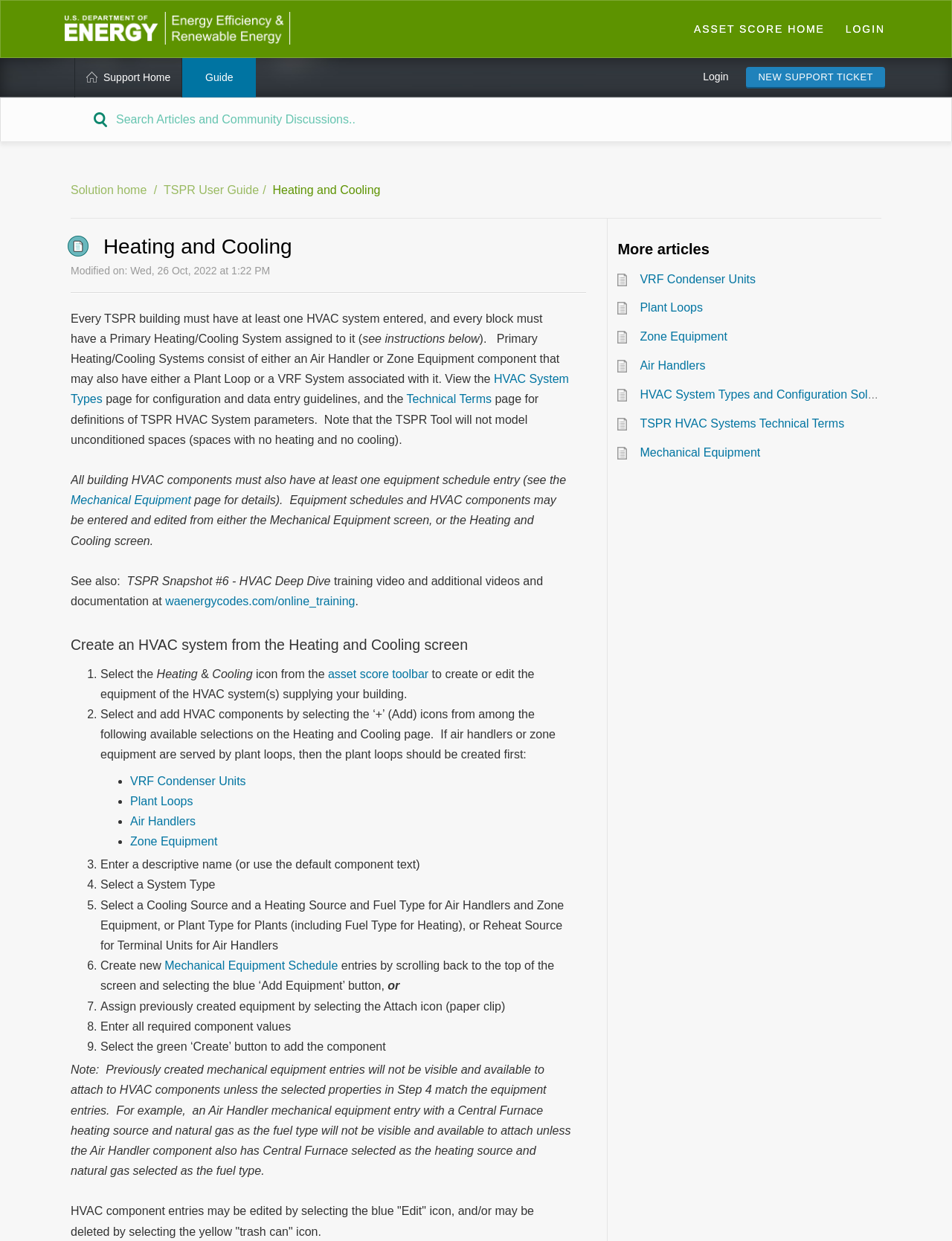Locate the coordinates of the bounding box for the clickable region that fulfills this instruction: "Click on the 'waenergycodes.com/online_training' link".

[0.174, 0.479, 0.373, 0.49]